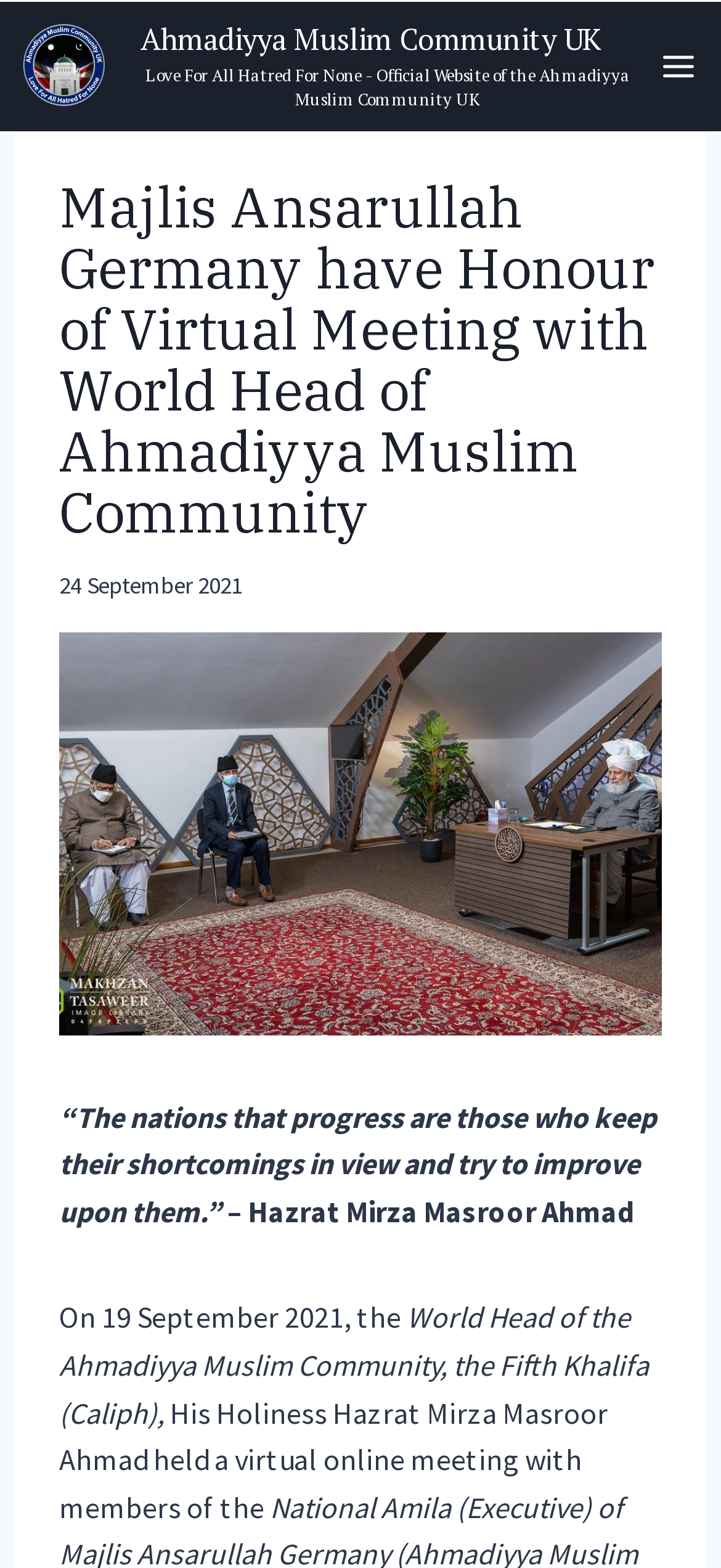Examine the screenshot and answer the question in as much detail as possible: Who is the Fifth Khalifa?

I found the answer by reading the text on the webpage, which mentions 'the Fifth Khalifa (Caliph), His Holiness Hazrat Mirza Masroor Ahmad'. This indicates that Hazrat Mirza Masroor Ahmad is the Fifth Khalifa.